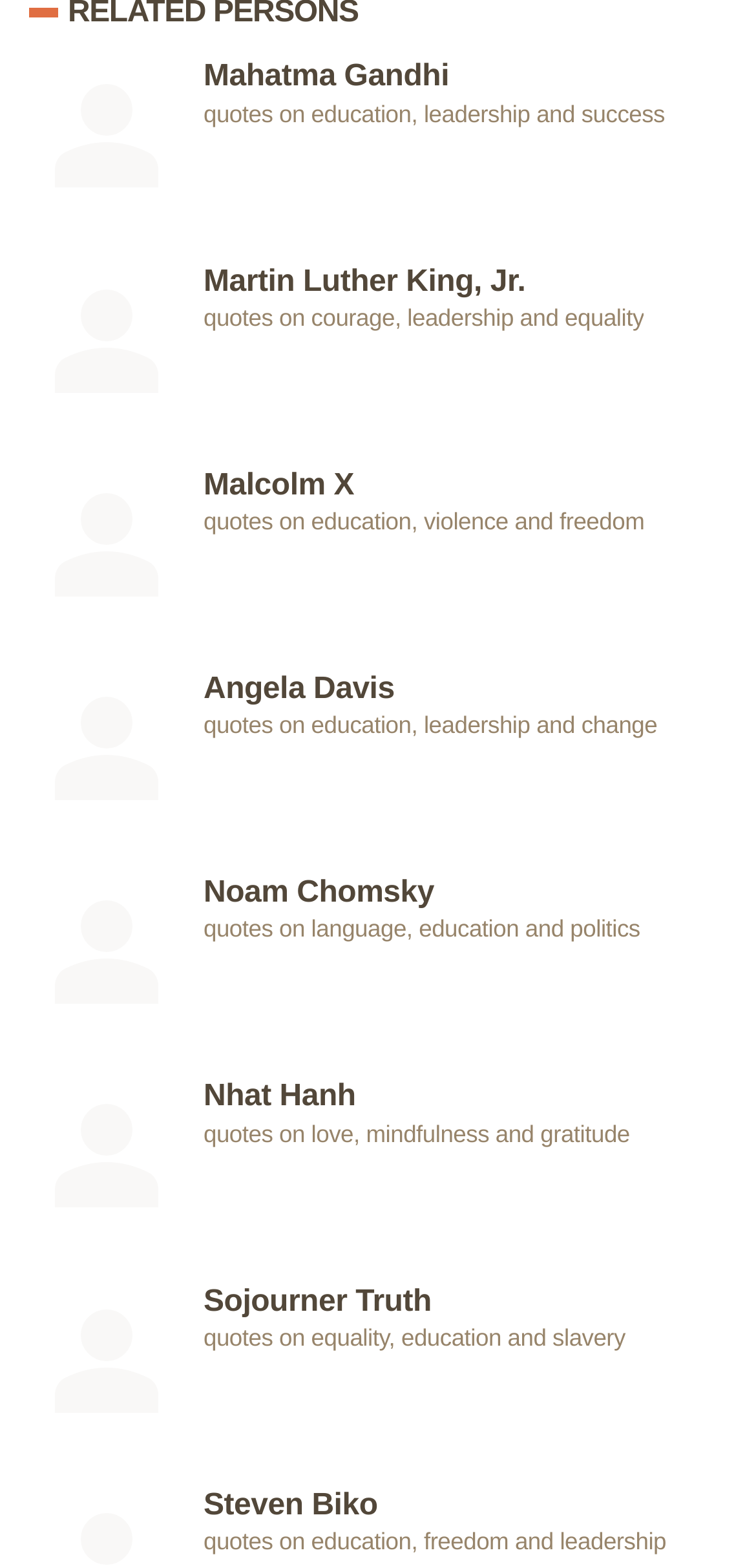How many quotes are listed on this page?
Could you answer the question in a detailed manner, providing as much information as possible?

I counted the number of links on the page, each of which corresponds to a quote by a different person, and found that there are 6 links.